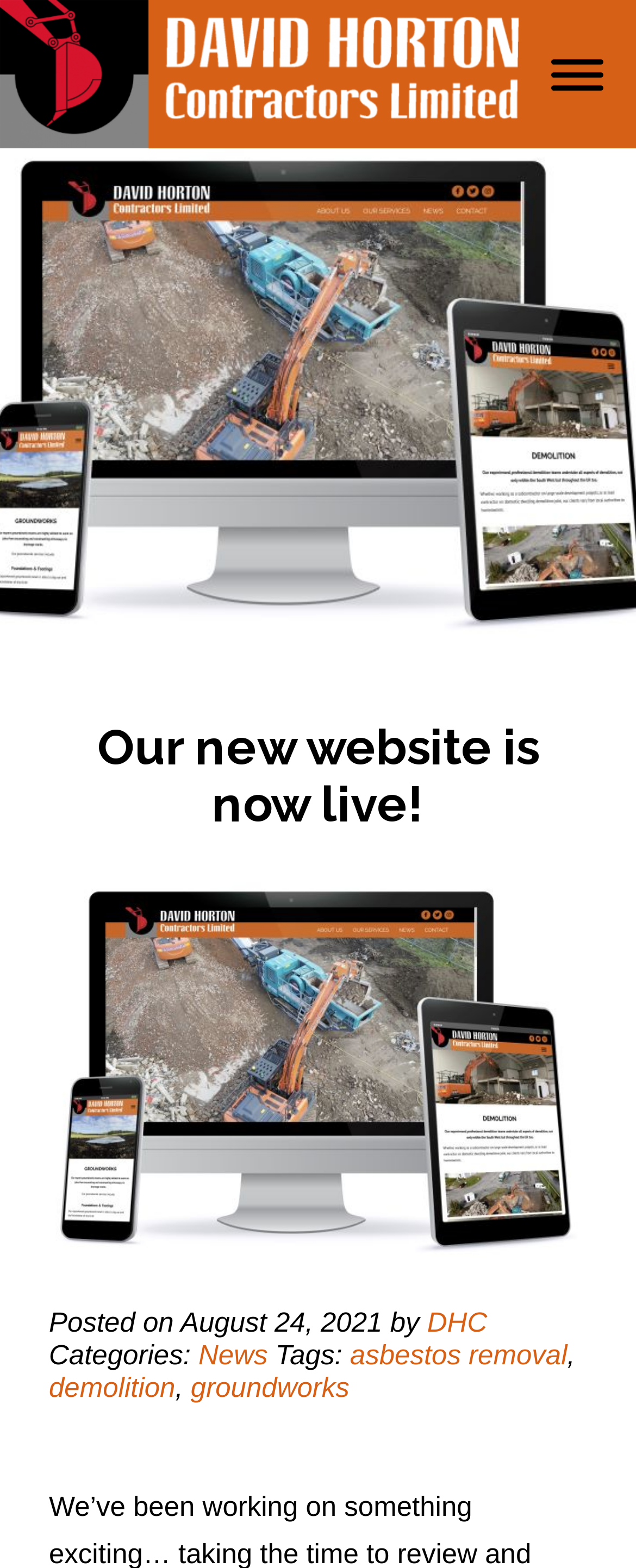What is the date of the post?
Using the image as a reference, answer the question with a short word or phrase.

August 24, 2021